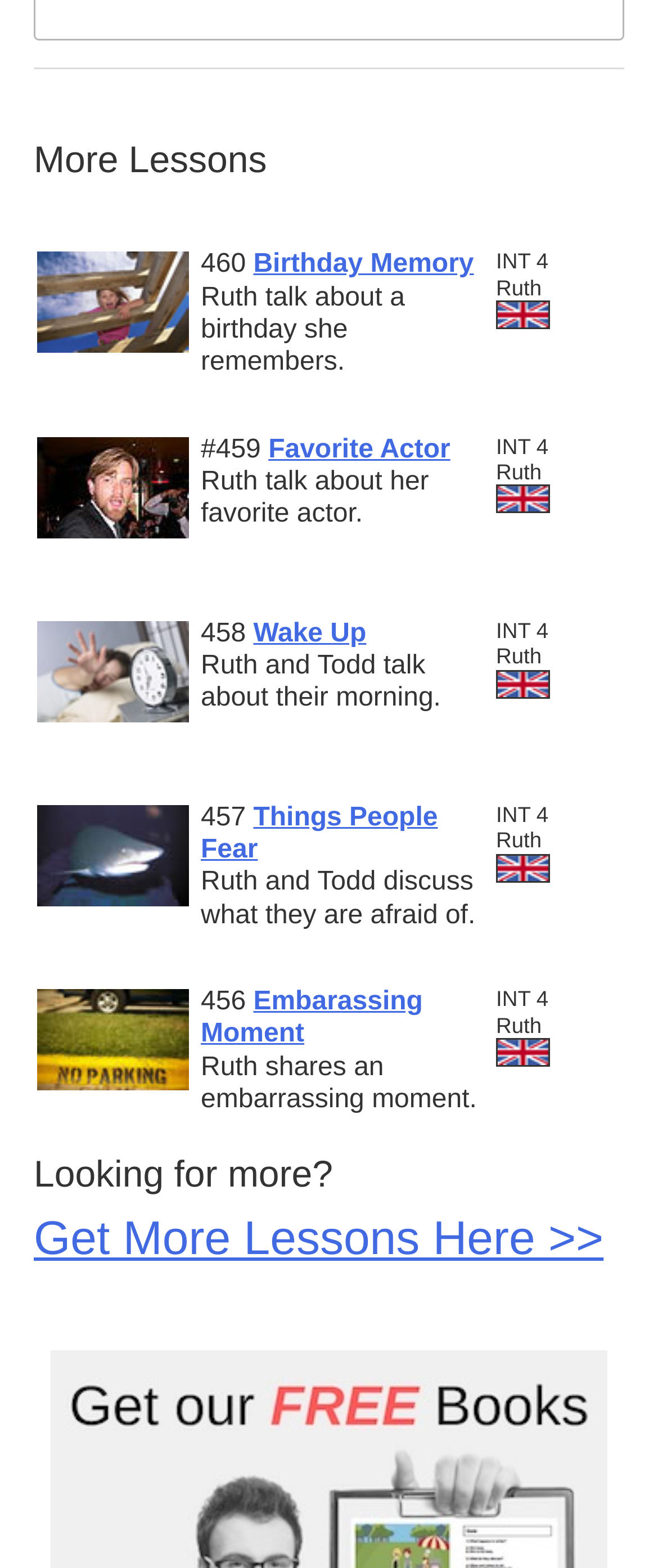Observe the image and answer the following question in detail: What is the topic of the third lesson?

The topic of the third lesson is 'Sleep', which can be inferred from the link text '45 Sleep' and the static text 'Ruth and Todd talk about their morning' that appears below it.